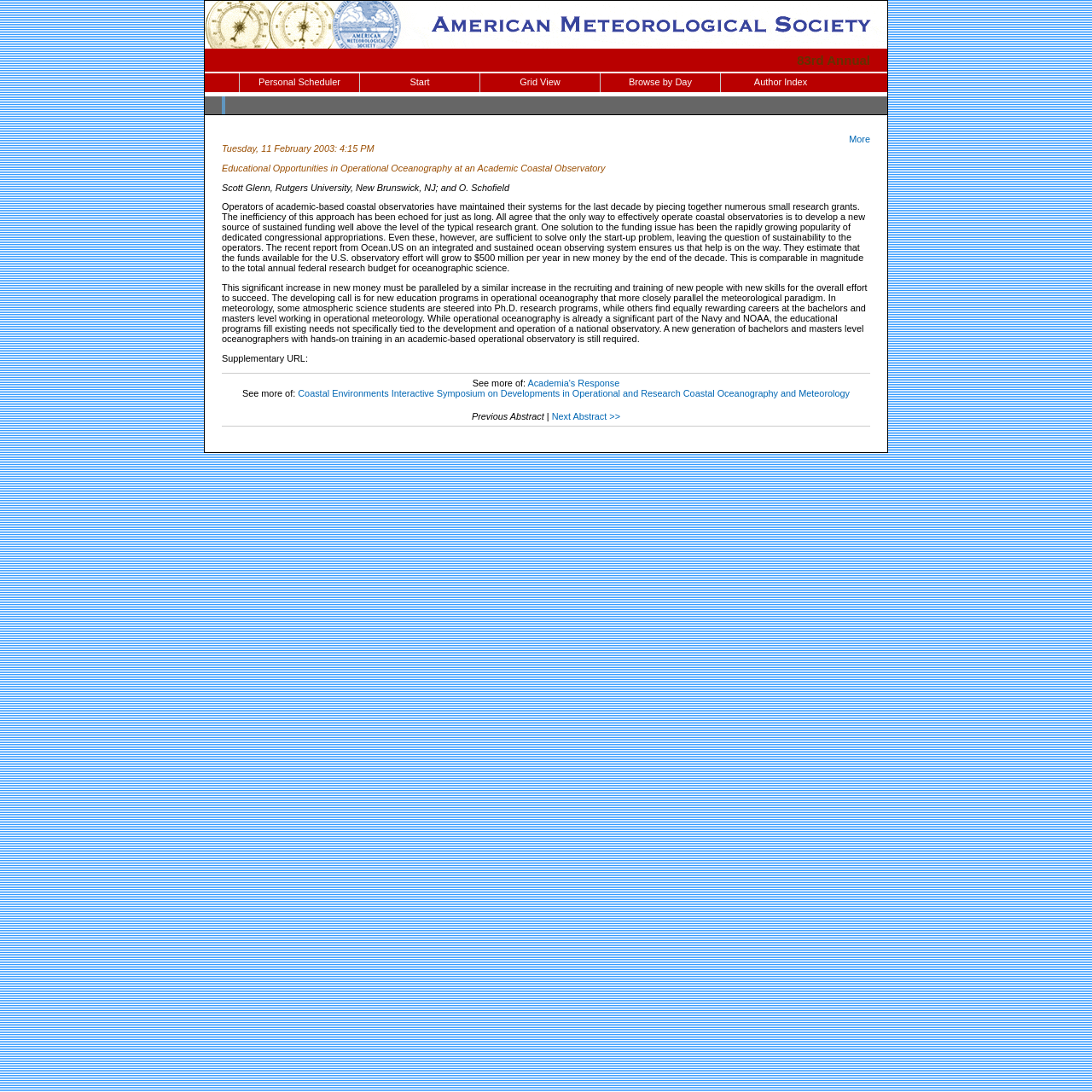Determine the bounding box coordinates for the clickable element required to fulfill the instruction: "View the personal scheduler". Provide the coordinates as four float numbers between 0 and 1, i.e., [left, top, right, bottom].

[0.22, 0.067, 0.329, 0.084]